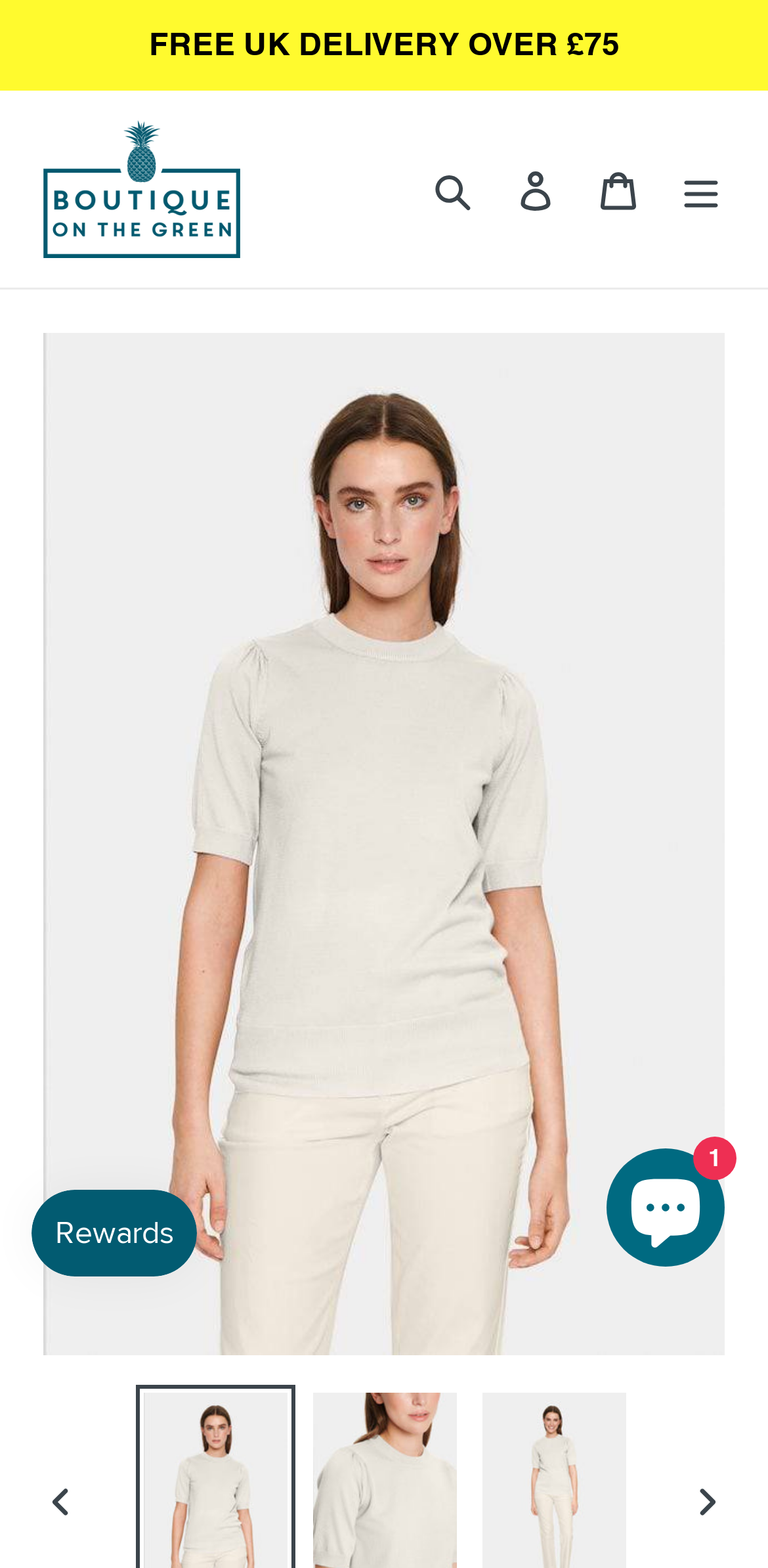Find the bounding box coordinates for the HTML element specified by: "FREE UK DELIVERY OVER £75".

[0.0, 0.0, 1.0, 0.058]